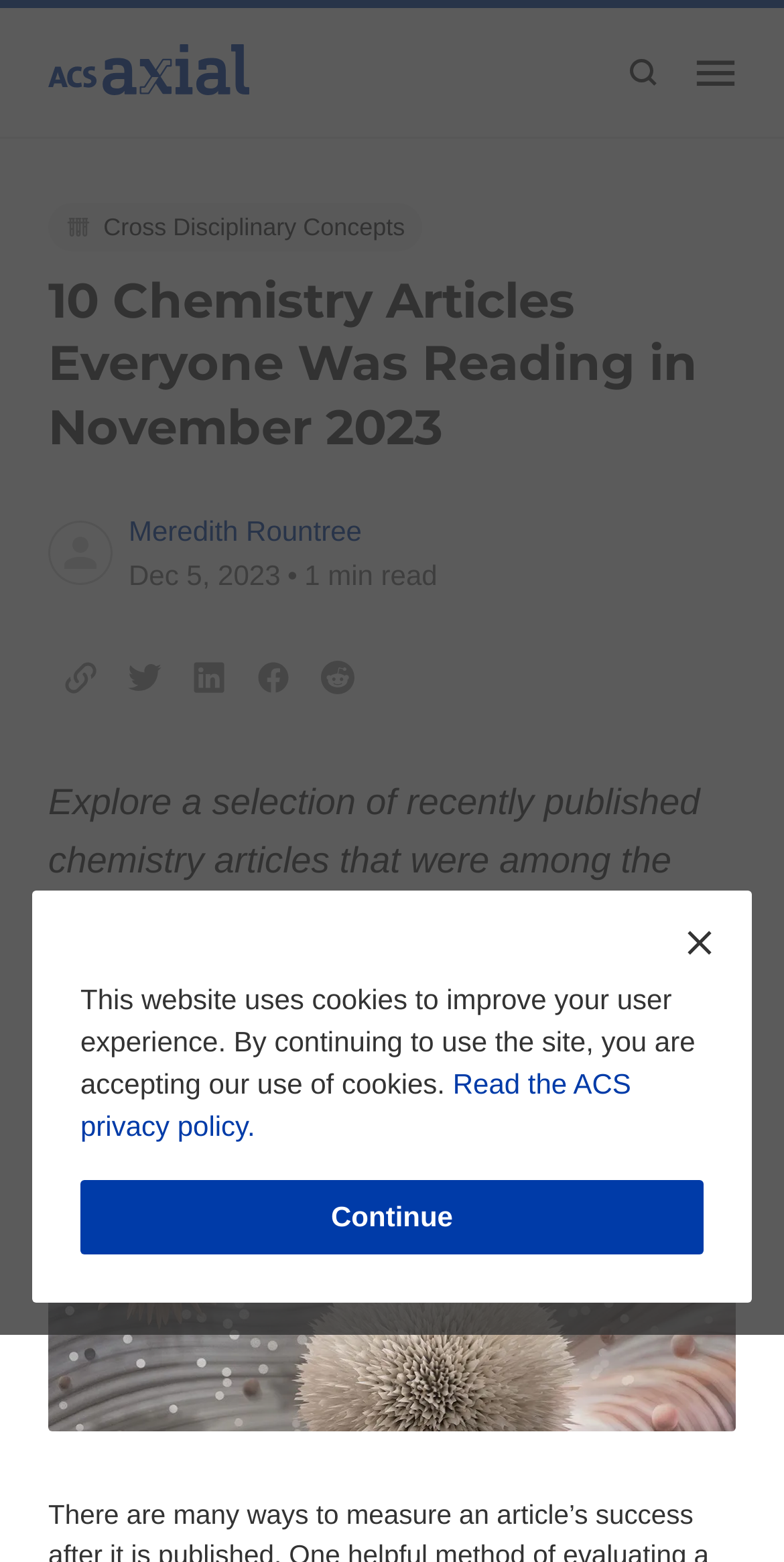What is the purpose of the button with a share icon?
Refer to the image and provide a one-word or short phrase answer.

Share the page